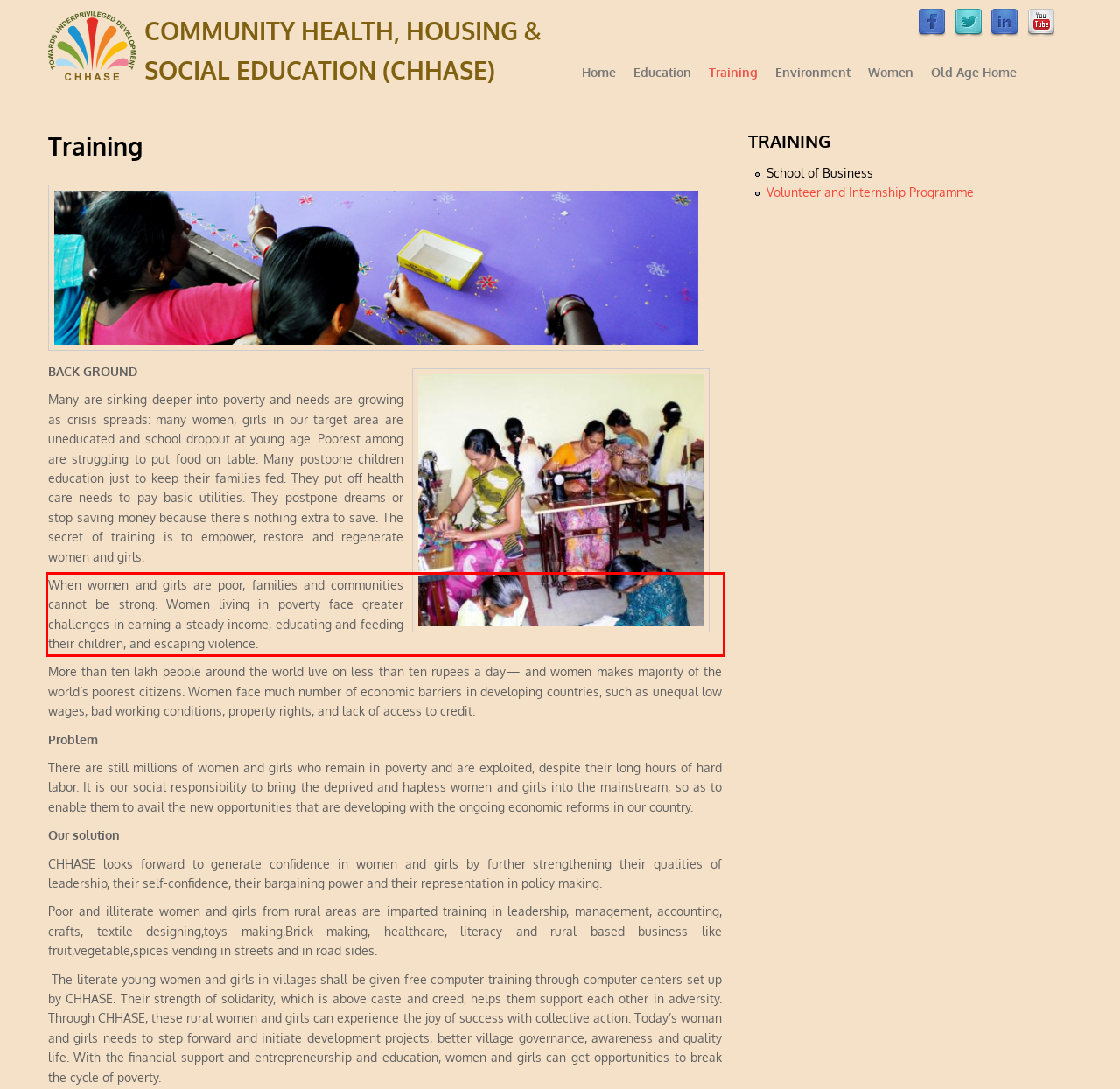Given the screenshot of the webpage, identify the red bounding box, and recognize the text content inside that red bounding box.

When women and girls are poor, families and communities cannot be strong. Women living in poverty face greater challenges in earning a steady income, educating and feeding their children, and escaping violence.